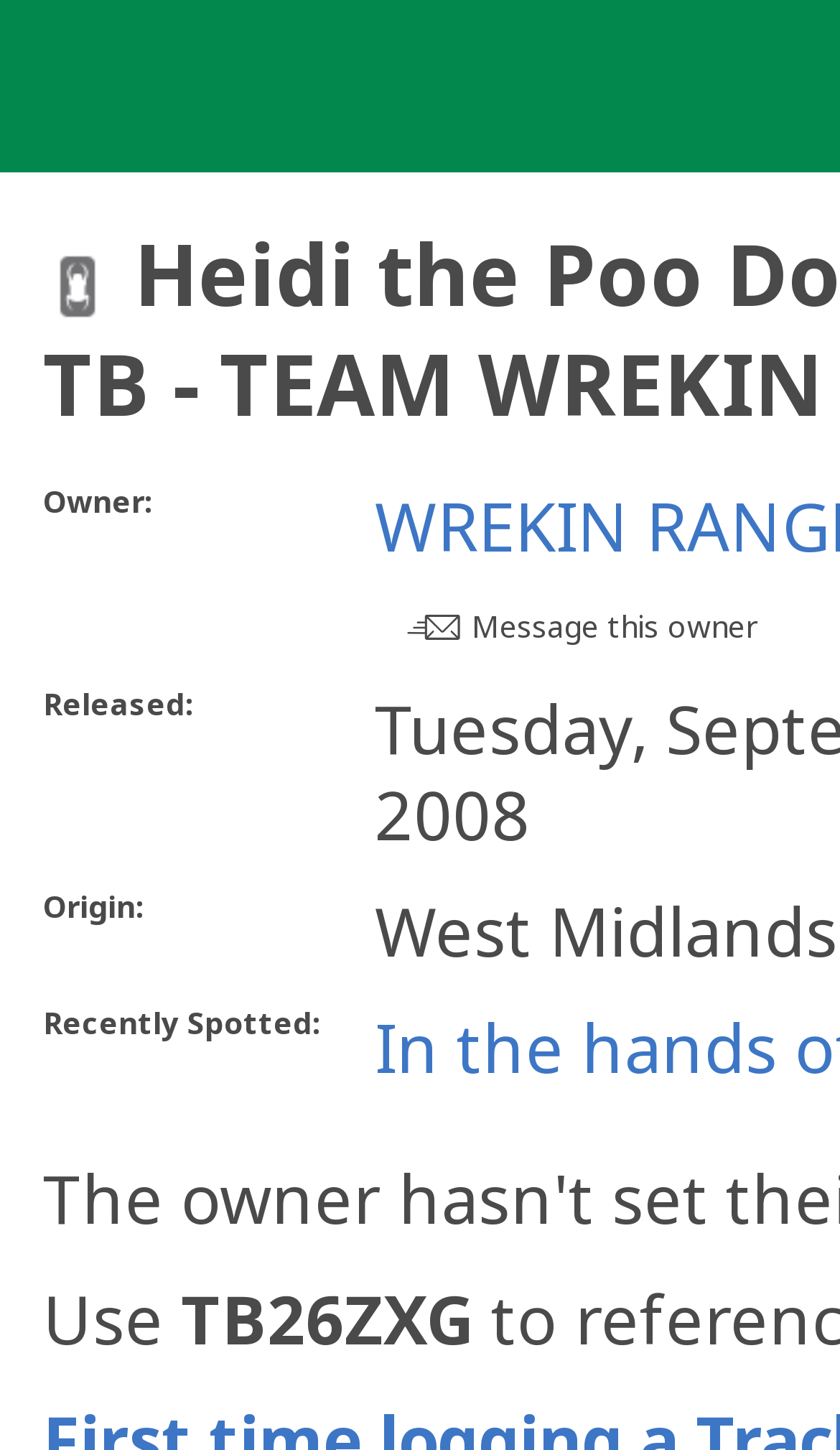Use a single word or phrase to answer the question:
What is the code of the travel bug?

TB26ZXG